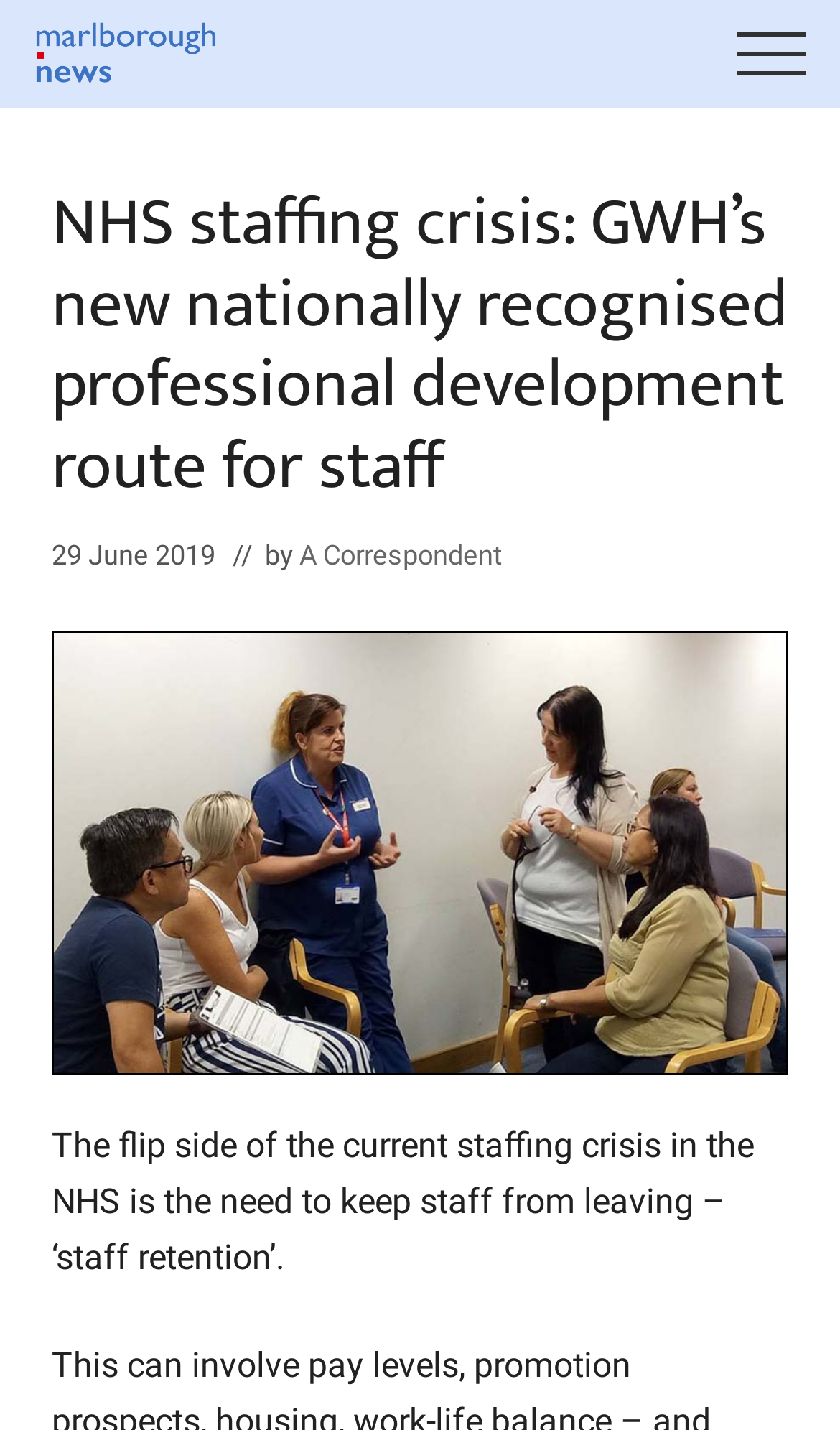Who is the author of the article?
Answer the question based on the image using a single word or a brief phrase.

A Correspondent